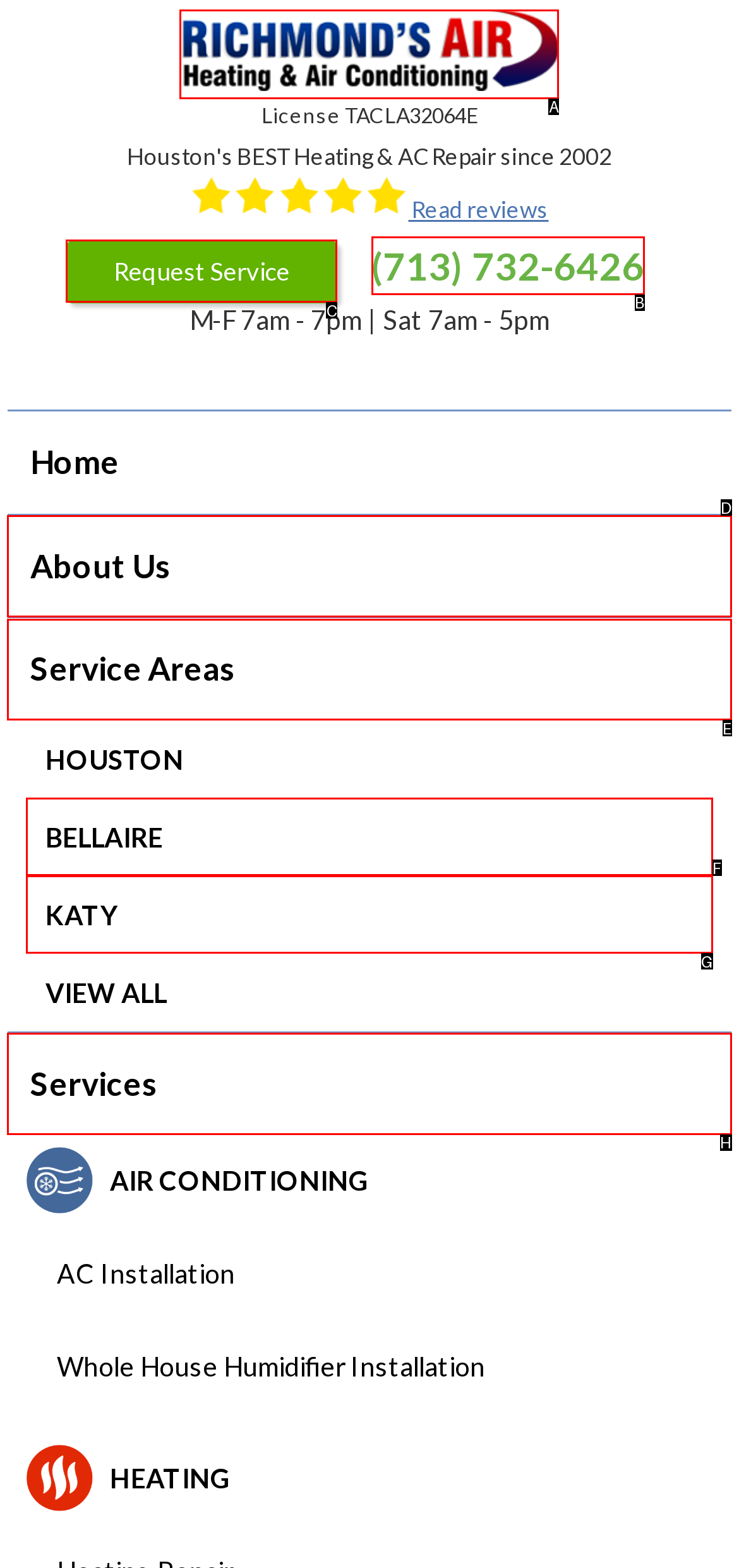What letter corresponds to the UI element to complete this task: Call the phone number
Answer directly with the letter.

B